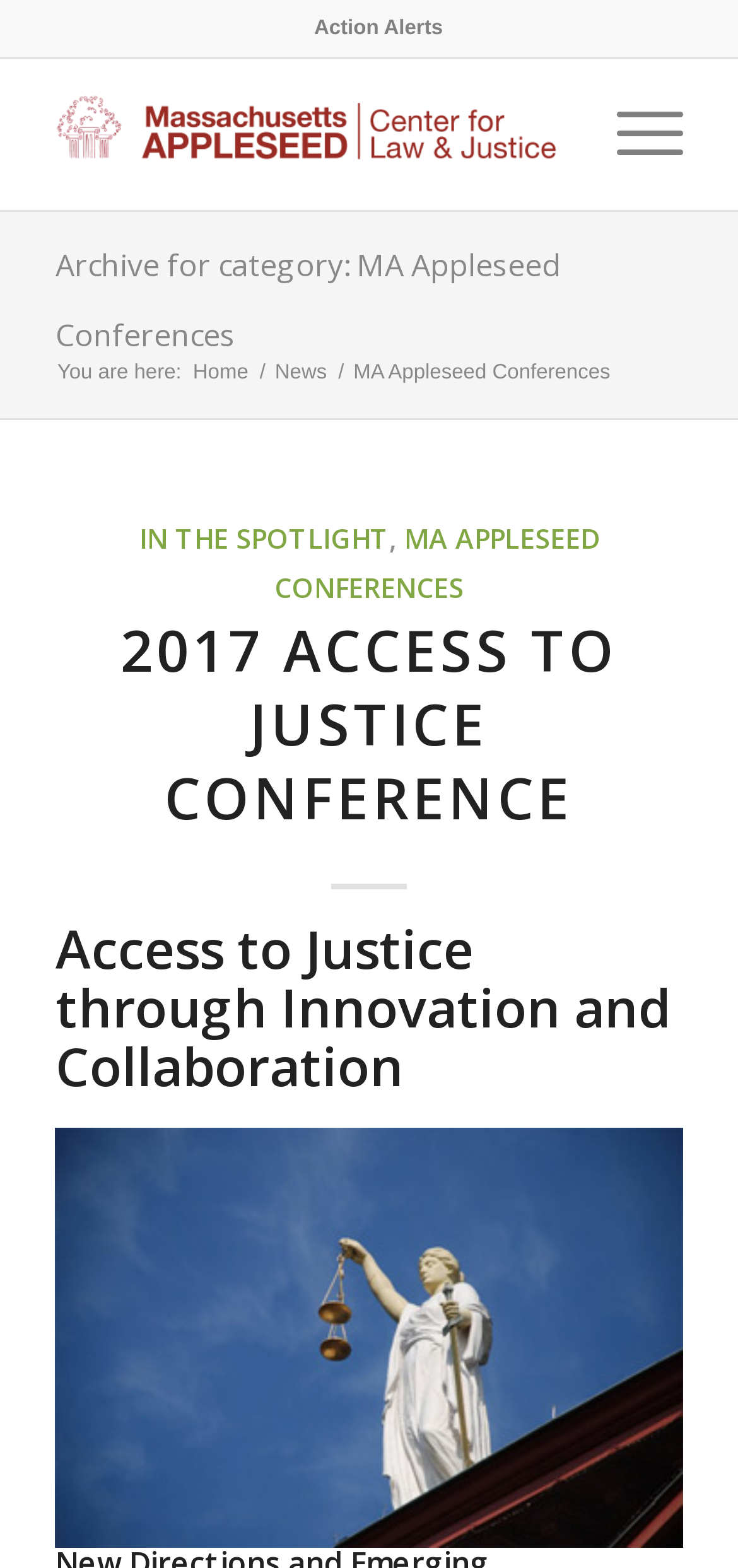Describe the entire webpage, focusing on both content and design.

The webpage is about the Massachusetts Appleseed Conferences Archives. At the top, there is a link to "Action Alerts" on the left side, and a layout table with a link to "Massachusetts Appleseed" that contains an image of the same name. On the right side, there is another link with no text.

Below the top section, there is a heading that reads "Archive for category: MA Appleseed Conferences" with a link to the same title. Underneath, there is a breadcrumb navigation section that starts with "You are here:" followed by links to "Home", "News", and "MA Appleseed Conferences" separated by slashes.

The main content of the page is divided into sections. The first section has a header that reads "IN THE SPOTLIGHT" and "MA APPLESEED CONFERENCES" with a link to "2017 ACCESS TO JUSTICE CONFERENCE". The second section has a heading that reads "Access to Justice through Innovation and Collaboration".